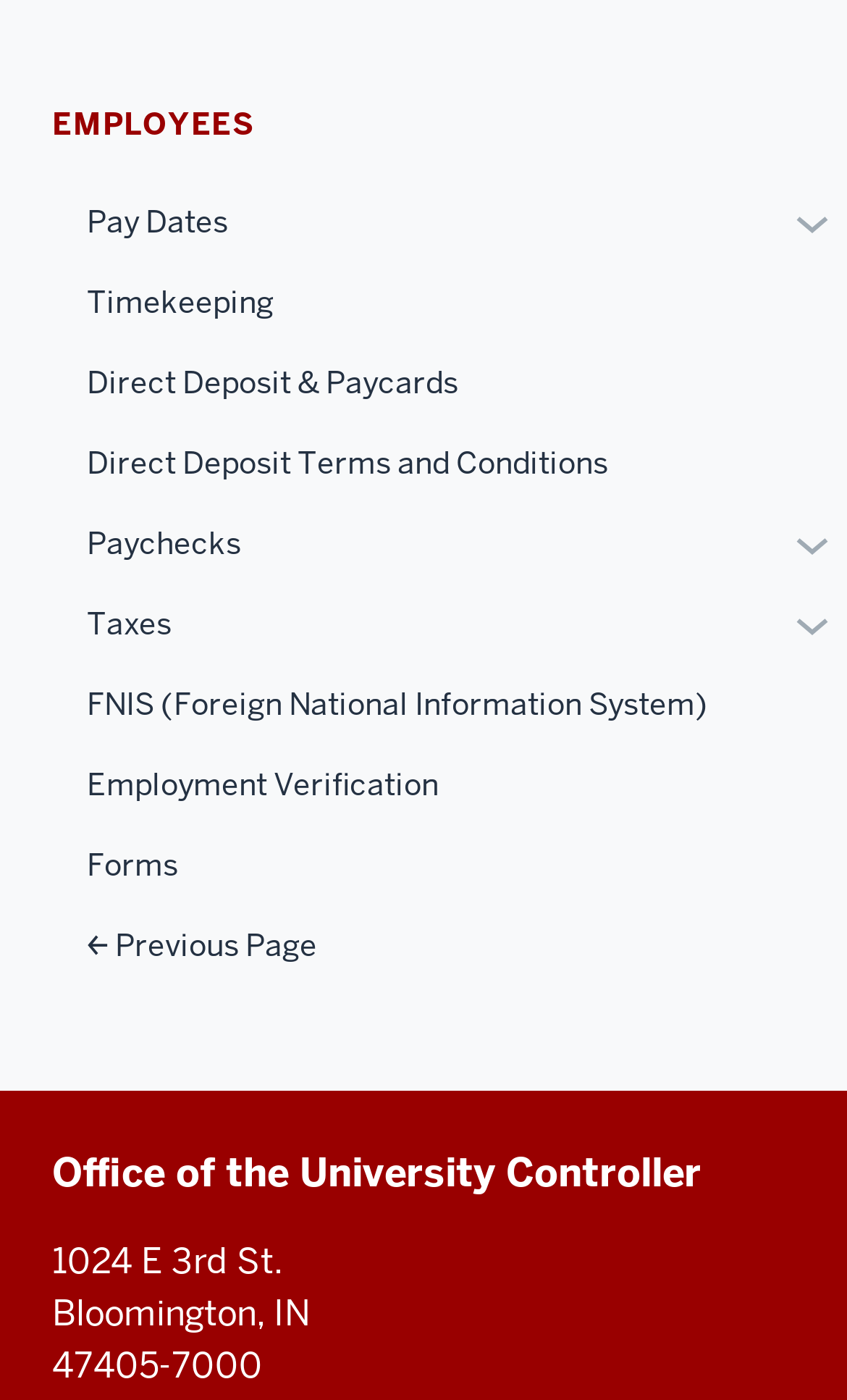Bounding box coordinates are to be given in the format (top-left x, top-left y, bottom-right x, bottom-right y). All values must be floating point numbers between 0 and 1. Provide the bounding box coordinate for the UI element described as: FNIS (Foreign National Information System)

[0.062, 0.475, 1.0, 0.532]